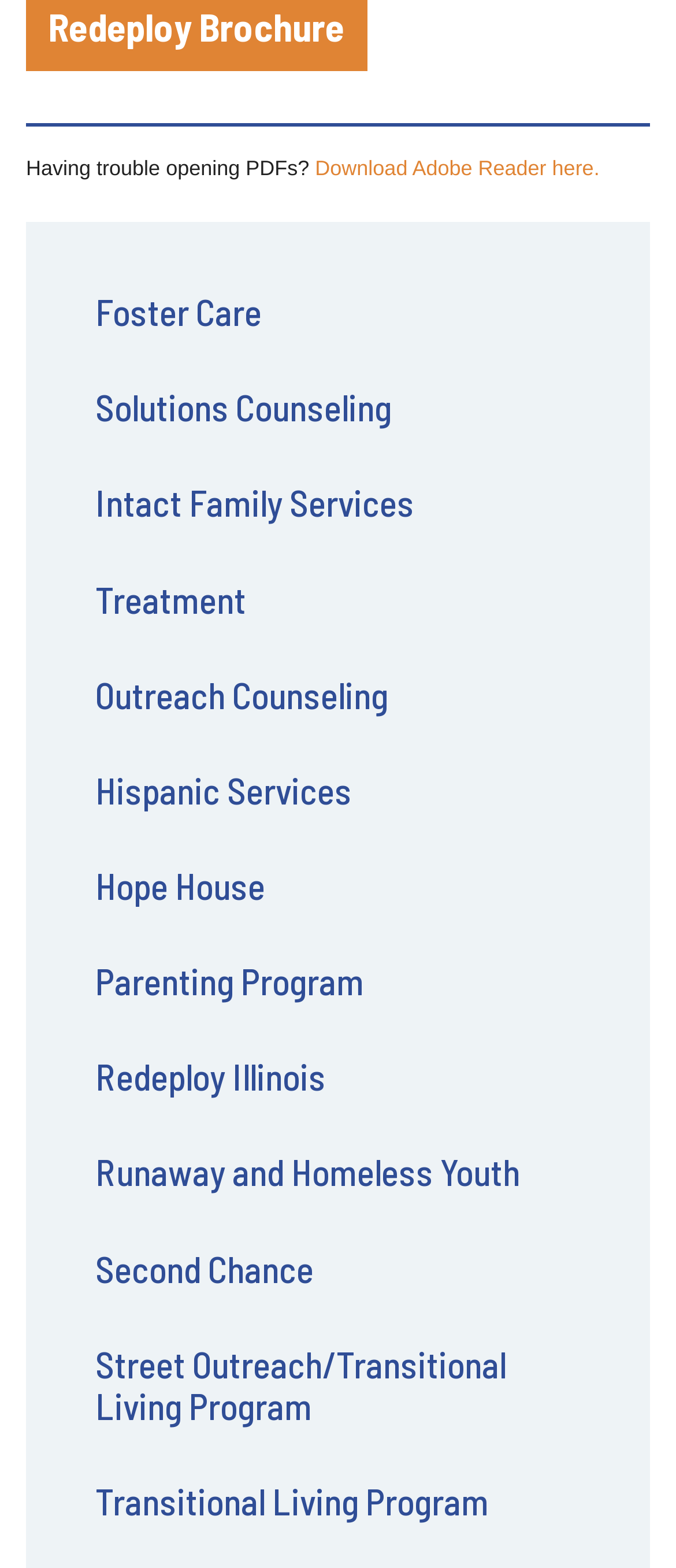How many links are available under the main section?
Look at the image and answer the question using a single word or phrase.

15